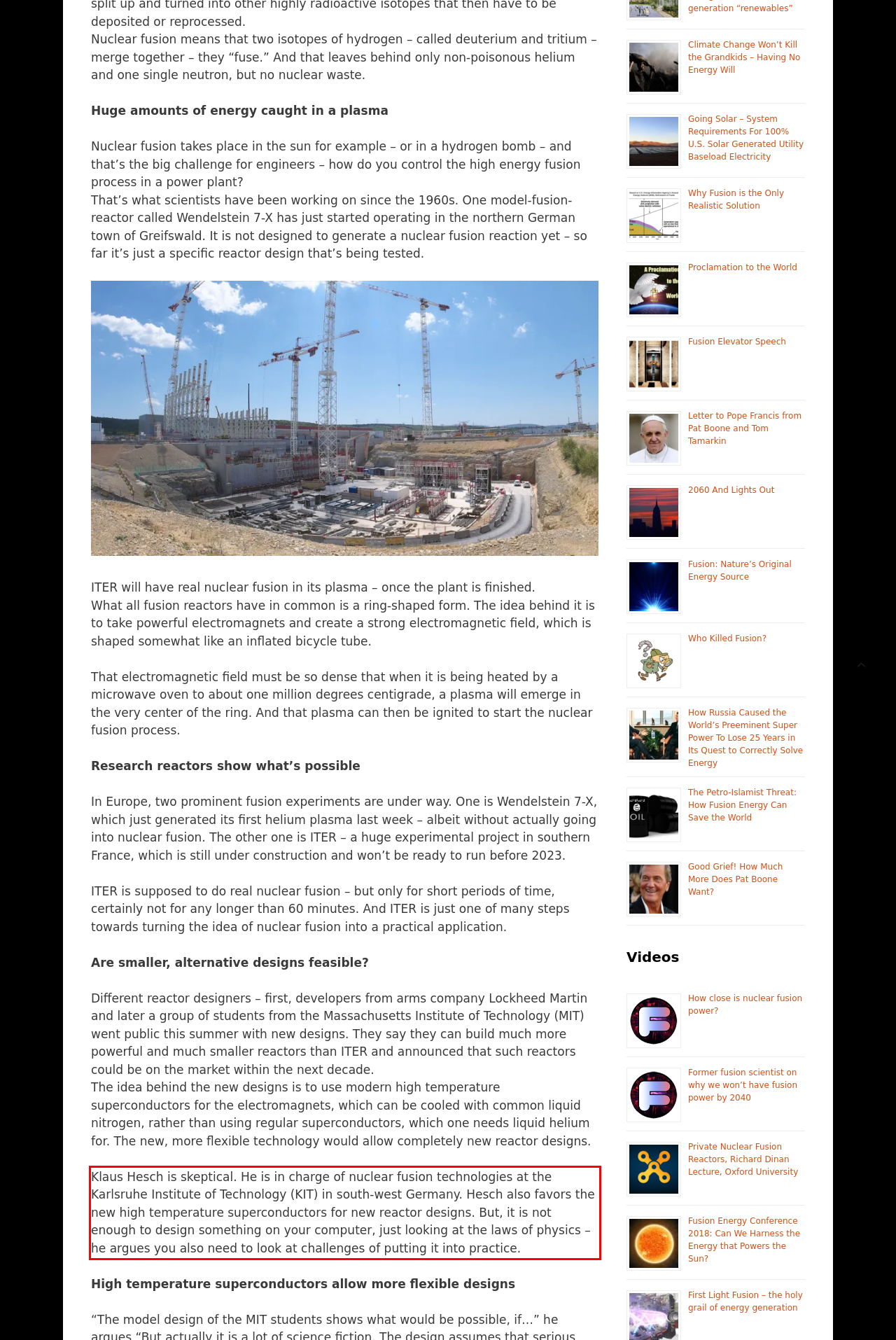You are looking at a screenshot of a webpage with a red rectangle bounding box. Use OCR to identify and extract the text content found inside this red bounding box.

Klaus Hesch is skeptical. He is in charge of nuclear fusion technologies at the Karlsruhe Institute of Technology (KIT) in south-west Germany. Hesch also favors the new high temperature superconductors for new reactor designs. But, it is not enough to design something on your computer, just looking at the laws of physics – he argues you also need to look at challenges of putting it into practice.